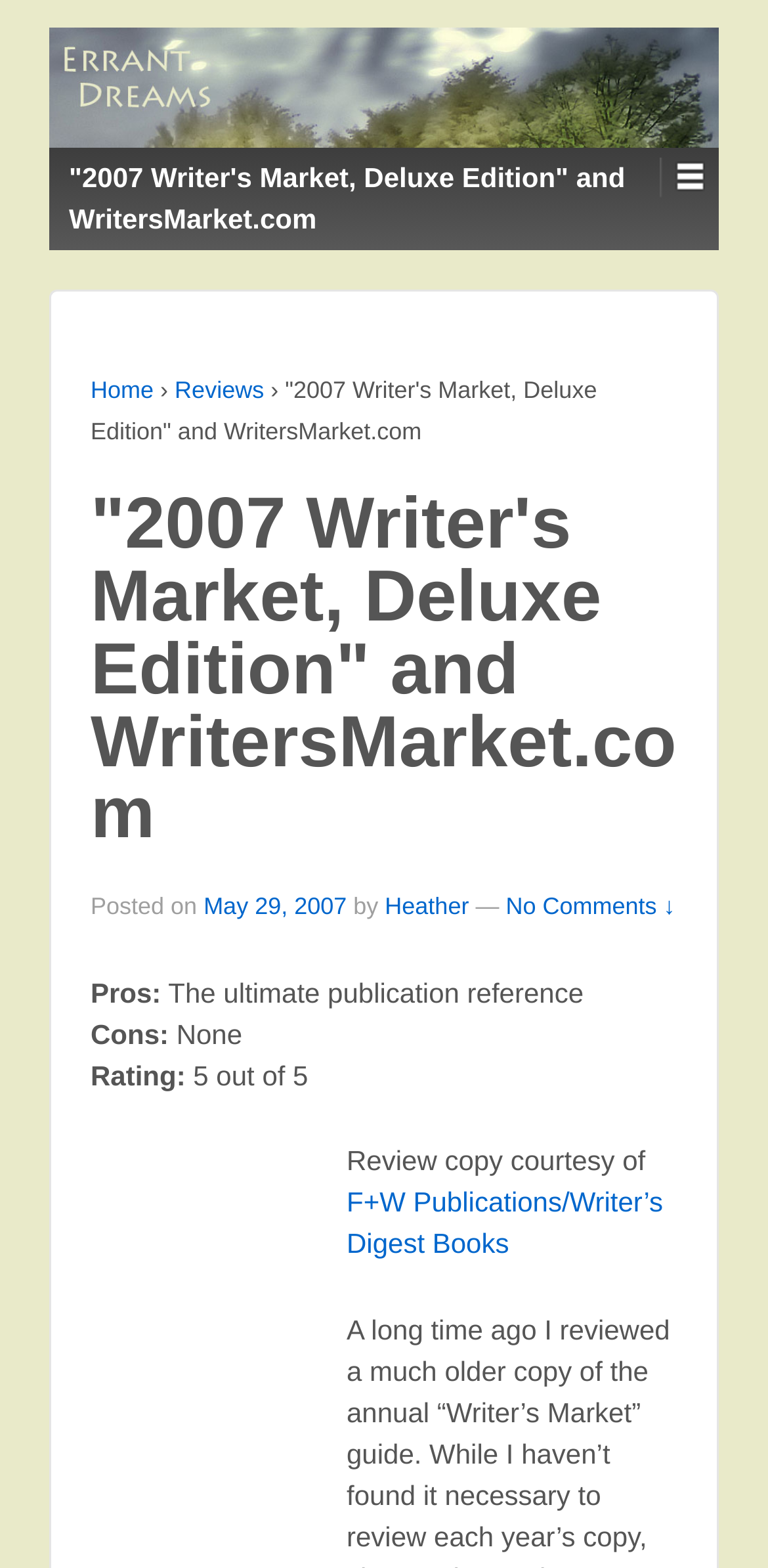Determine the bounding box coordinates of the clickable area required to perform the following instruction: "Go to Home". The coordinates should be represented as four float numbers between 0 and 1: [left, top, right, bottom].

[0.118, 0.24, 0.2, 0.257]